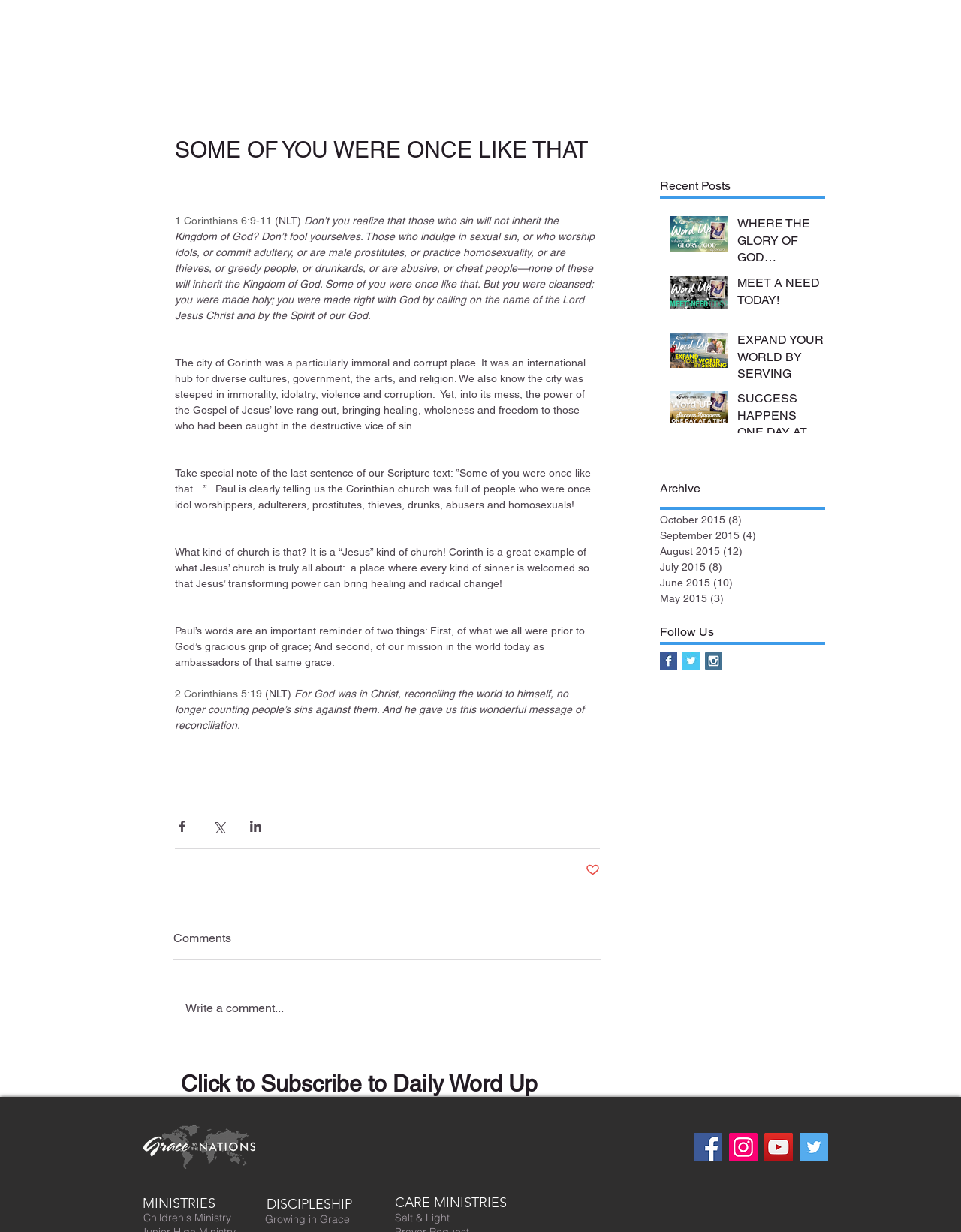Please determine the bounding box coordinates of the clickable area required to carry out the following instruction: "Click the 'ESPAÑOL' link". The coordinates must be four float numbers between 0 and 1, represented as [left, top, right, bottom].

[0.812, 0.035, 0.883, 0.054]